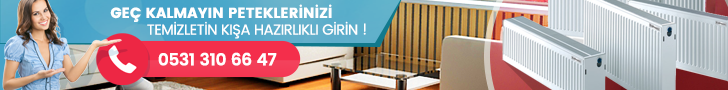What is the main focus of the banner?
Based on the screenshot, answer the question with a single word or phrase.

Radiator cleaning